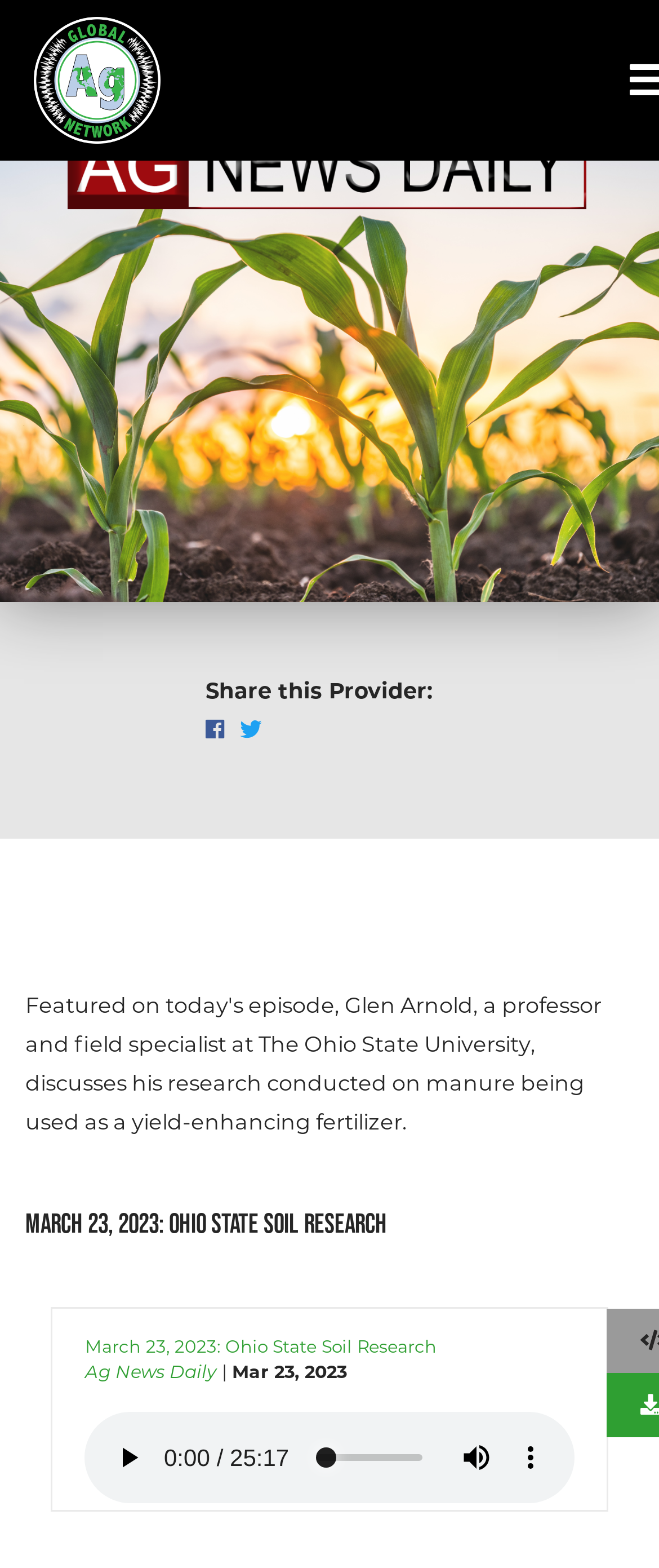Provide your answer to the question using just one word or phrase: What is the purpose of the slider in the audio player?

audio time scrubber